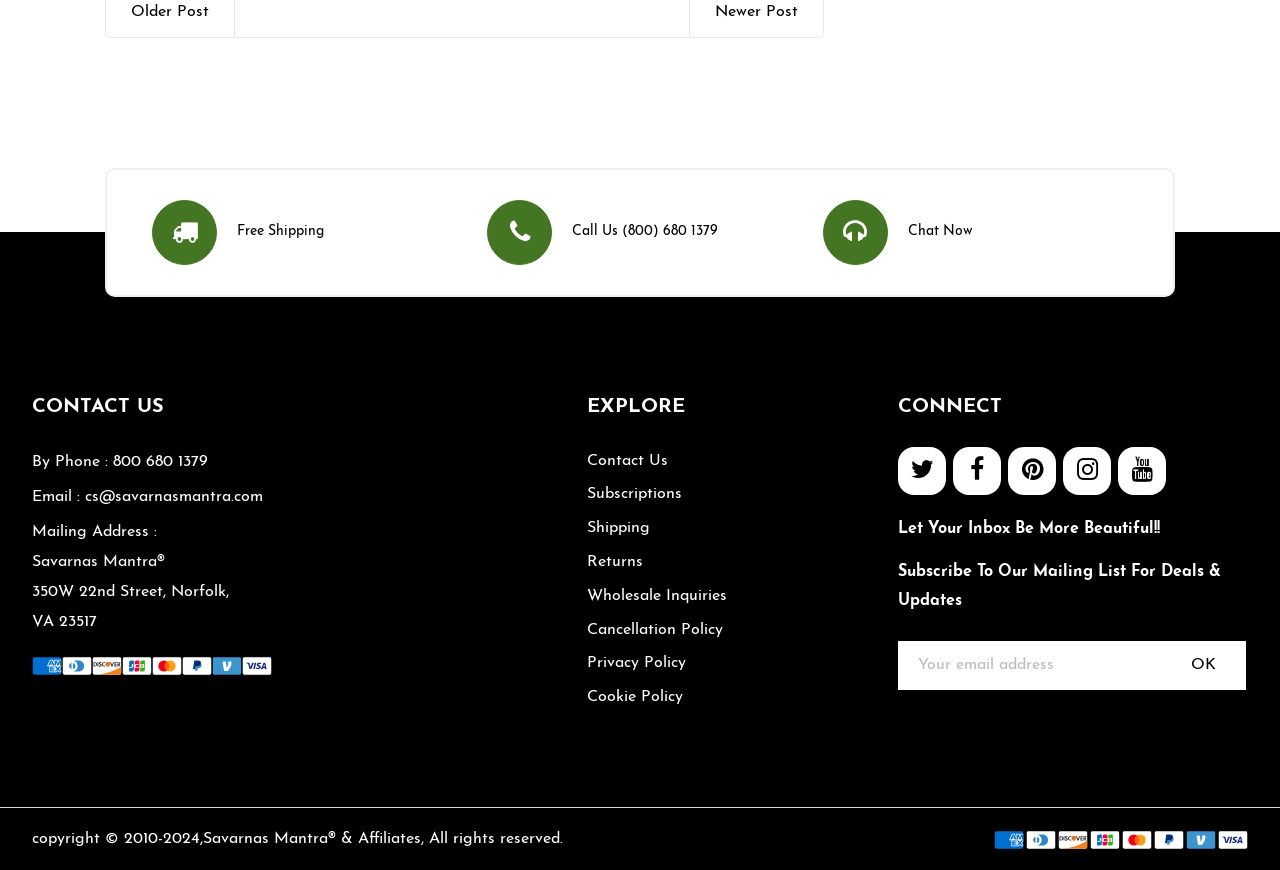Indicate the bounding box coordinates of the clickable region to achieve the following instruction: "Email us at cs@savarnasmantra.com."

[0.025, 0.562, 0.205, 0.58]